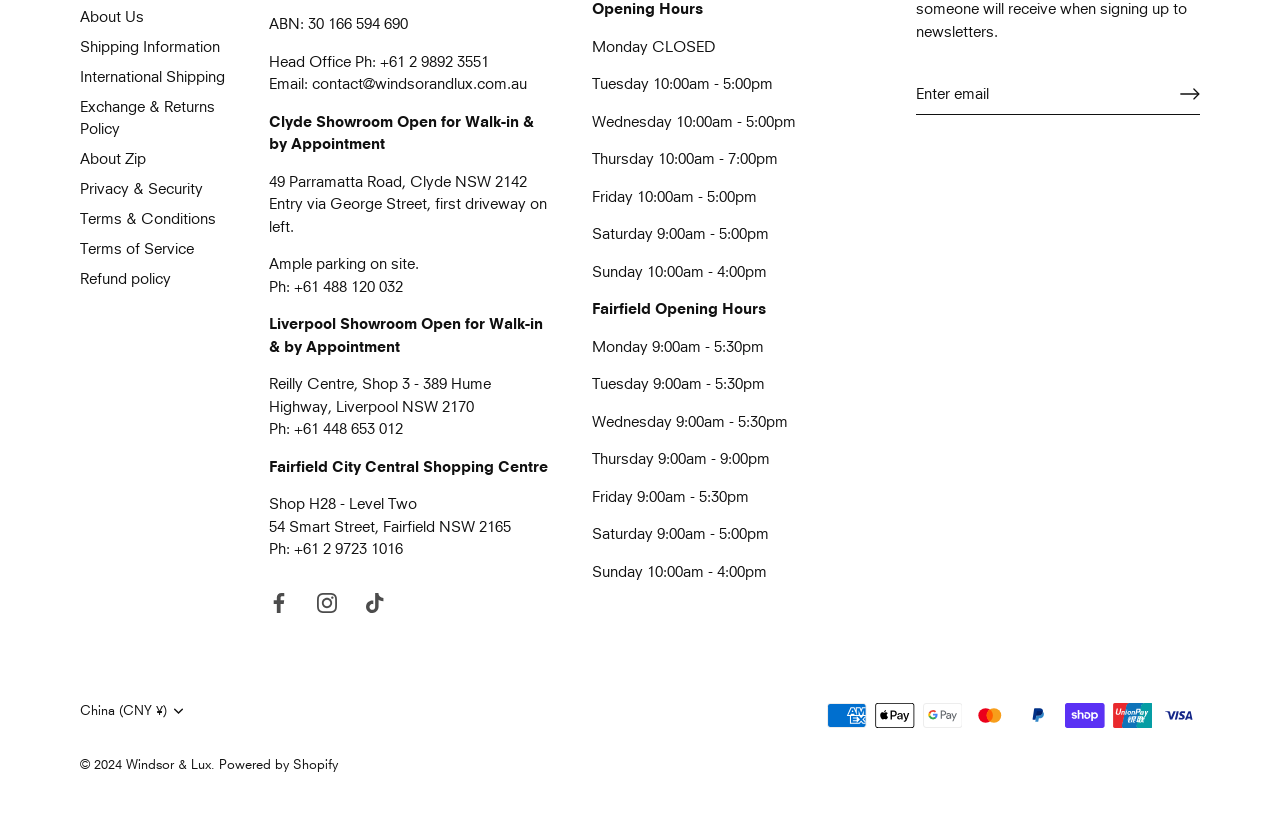Carefully observe the image and respond to the question with a detailed answer:
What is the price of the Addeline Gown?

The price of the Addeline Gown is ¥2,433.00, which is displayed next to the link text 'Addeline Gown'.